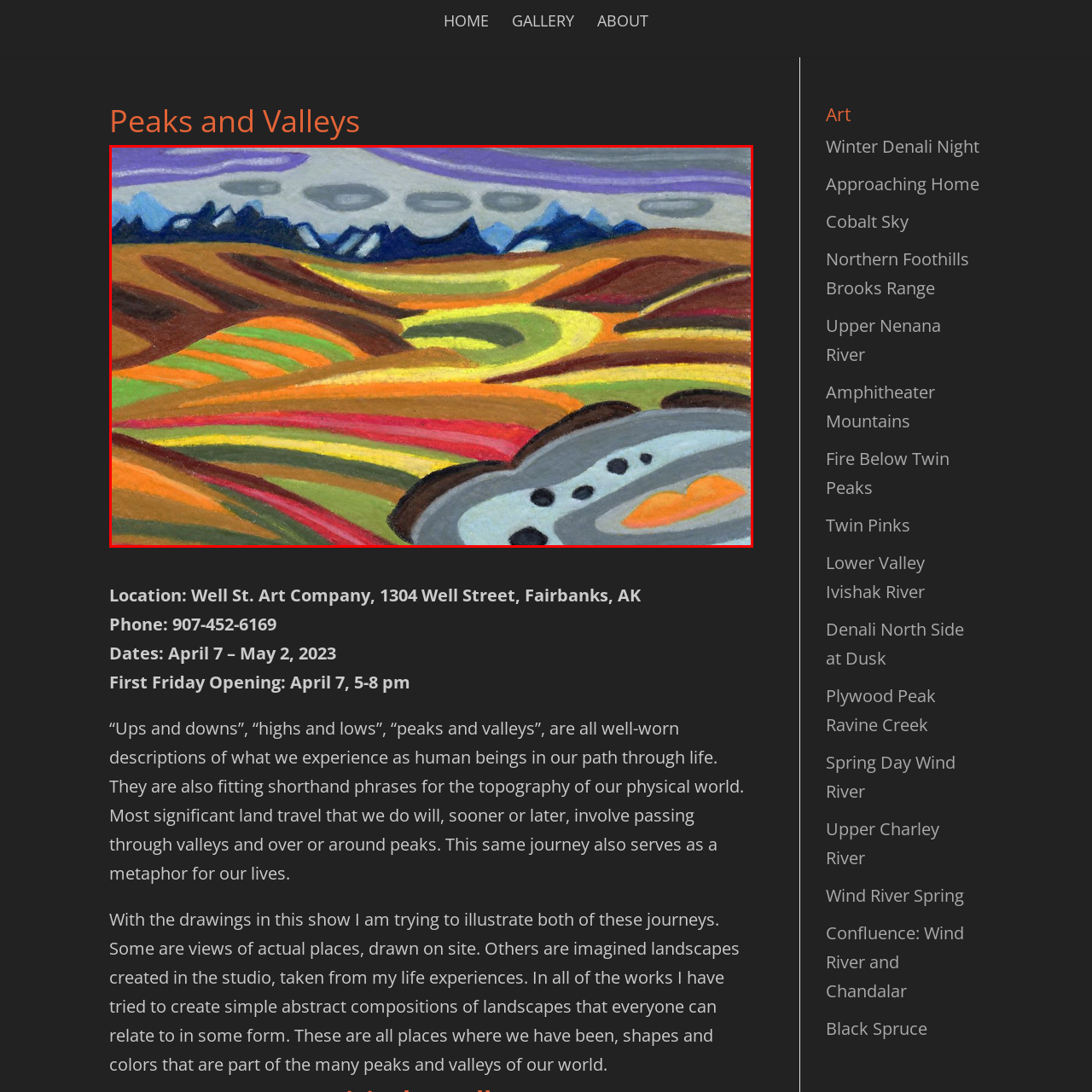Look at the area marked with a blue rectangle, What colors are used in the background of the artwork? 
Provide your answer using a single word or phrase.

Shades of gray and lavender